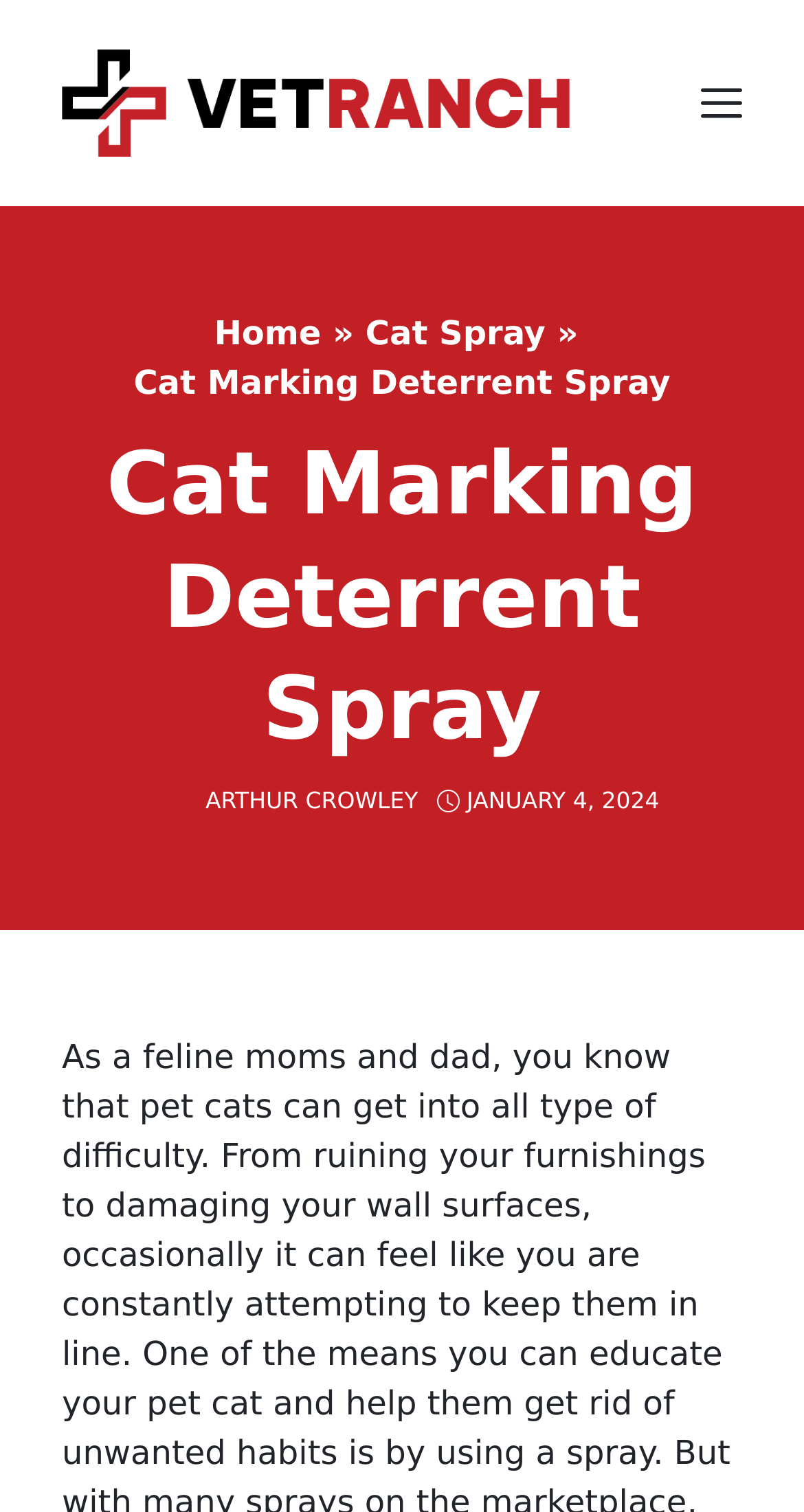Write an elaborate caption that captures the essence of the webpage.

The webpage is about "Cat Marking Deterrent Spray" and appears to be an article or blog post. At the top, there is a banner with the site's name "Vet Ranch" and a logo, accompanied by a menu button on the right side. Below the banner, there is a navigation section with links to "Home" and "Cat Spray", separated by a special character.

The main content area is divided into two sections. The top section has a heading that matches the title of the webpage, "Cat Marking Deterrent Spray". Below the heading, there is an author's name, "ARTHUR CROWLEY", and a publication date, "JANUARY 4, 2024", on the right side.

The meta description suggests that the article may discuss common problems cat owners face, such as ruined furniture and damaged walls, but this is not explicitly mentioned on the webpage. There are no images in the main content area, but there is a logo image in the top banner. Overall, the webpage has a simple and organized structure, with clear headings and concise text.